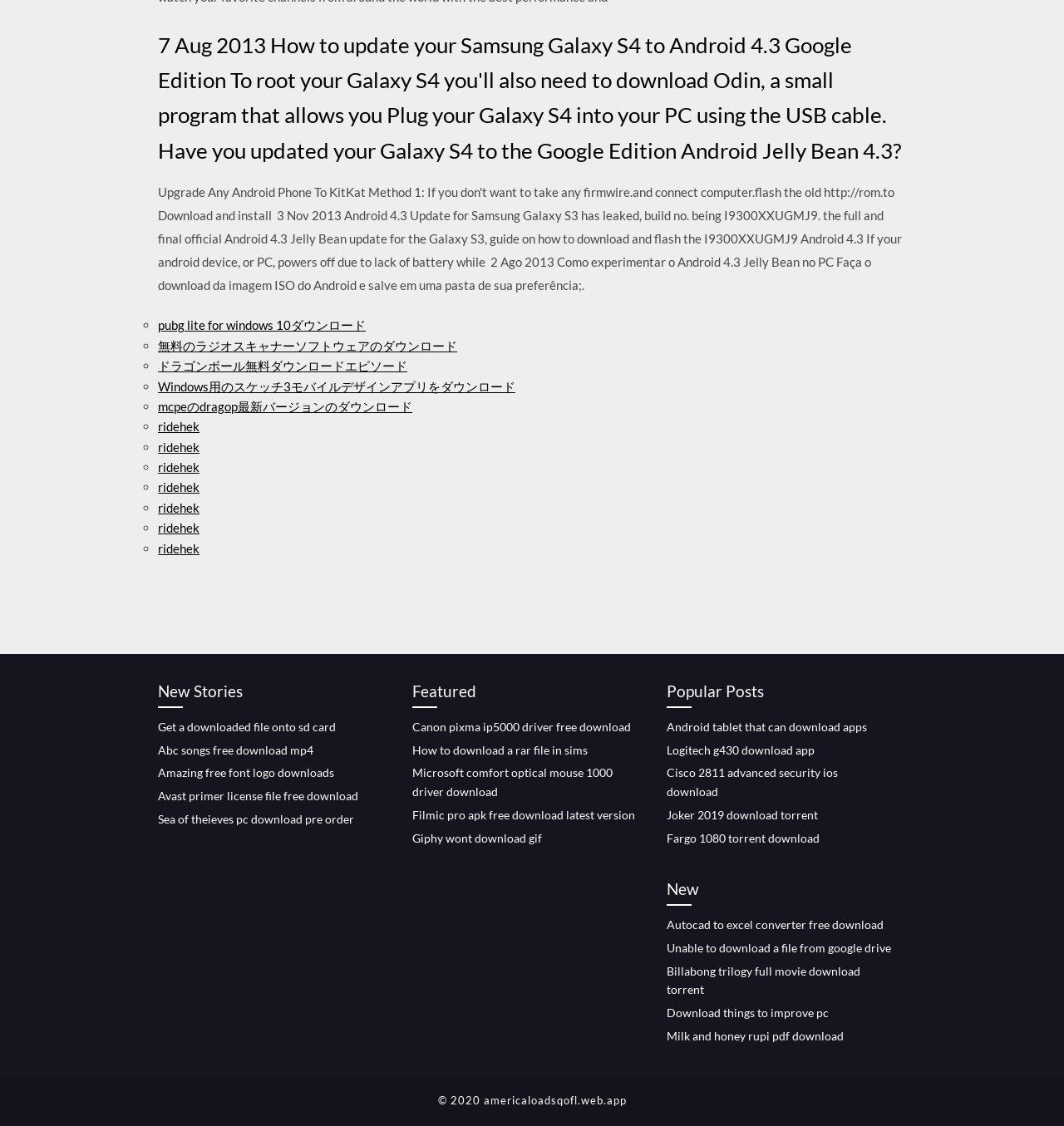Please locate the bounding box coordinates of the element that should be clicked to achieve the given instruction: "Click on 'Autocad to excel converter free download'".

[0.627, 0.815, 0.83, 0.827]